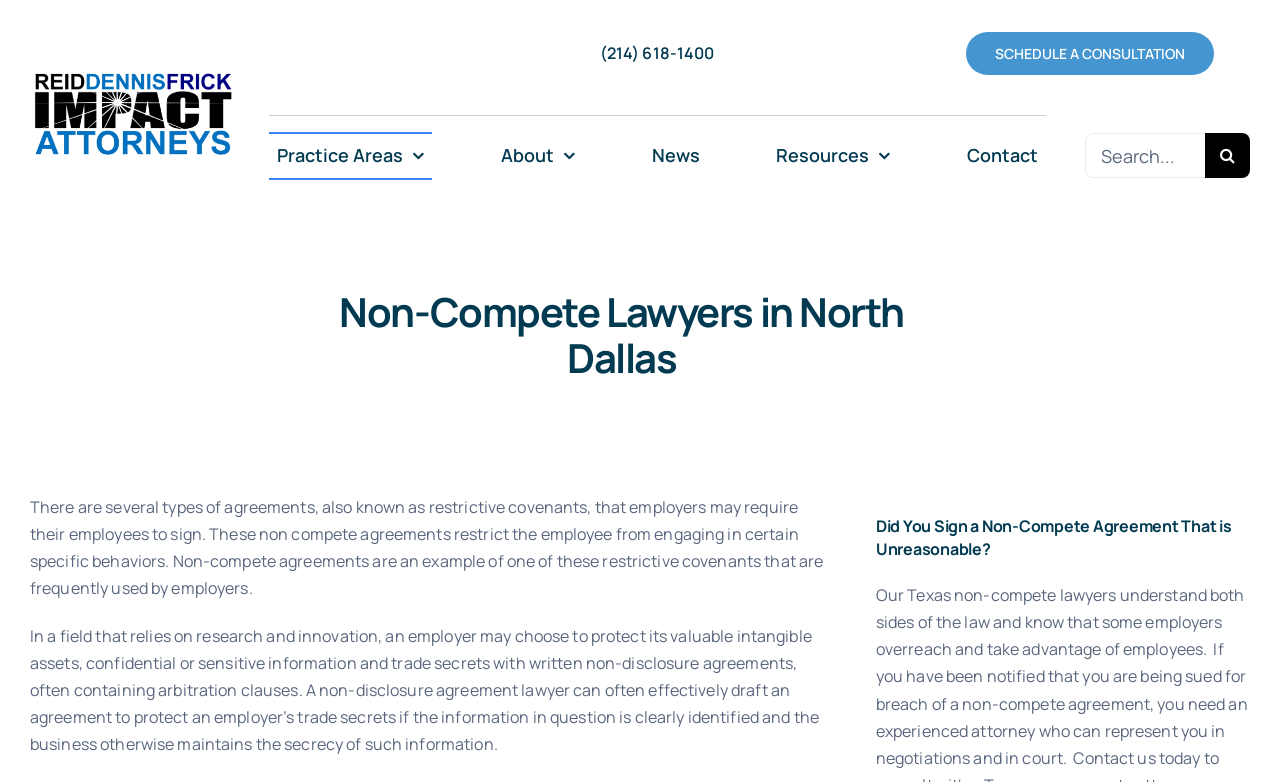Specify the bounding box coordinates for the region that must be clicked to perform the given instruction: "Search for something".

[0.848, 0.17, 0.977, 0.228]